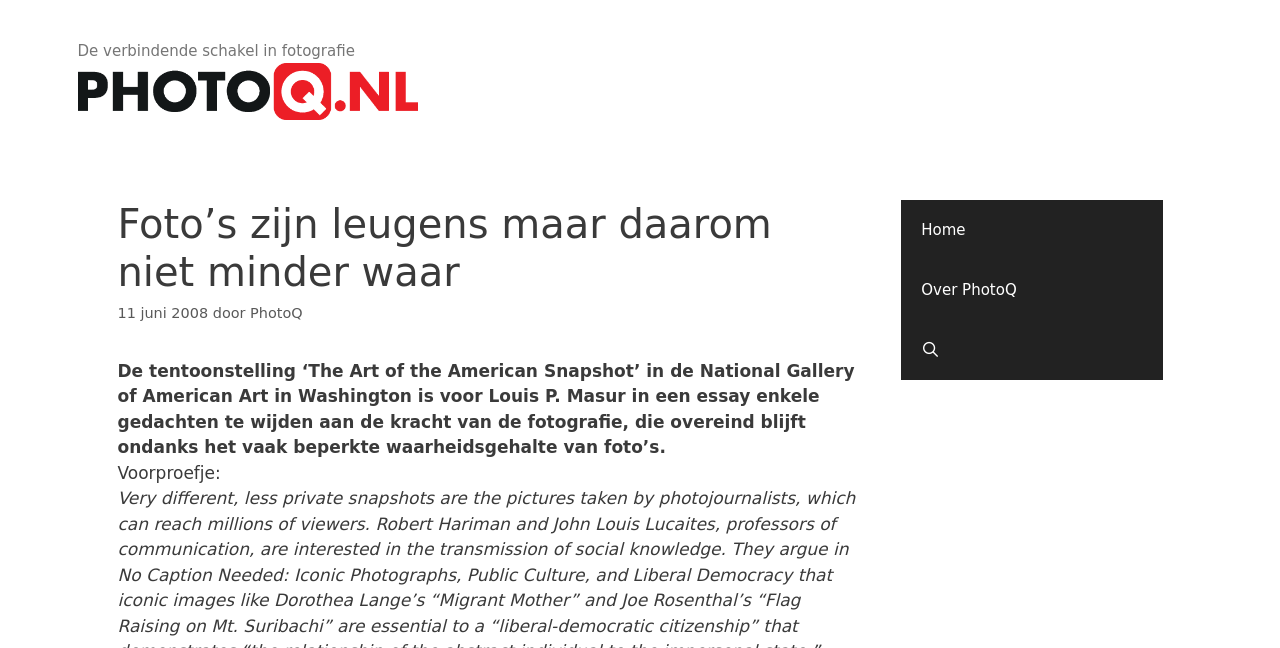What is the name of the exhibition mentioned?
Look at the image and answer with only one word or phrase.

The Art of the American Snapshot